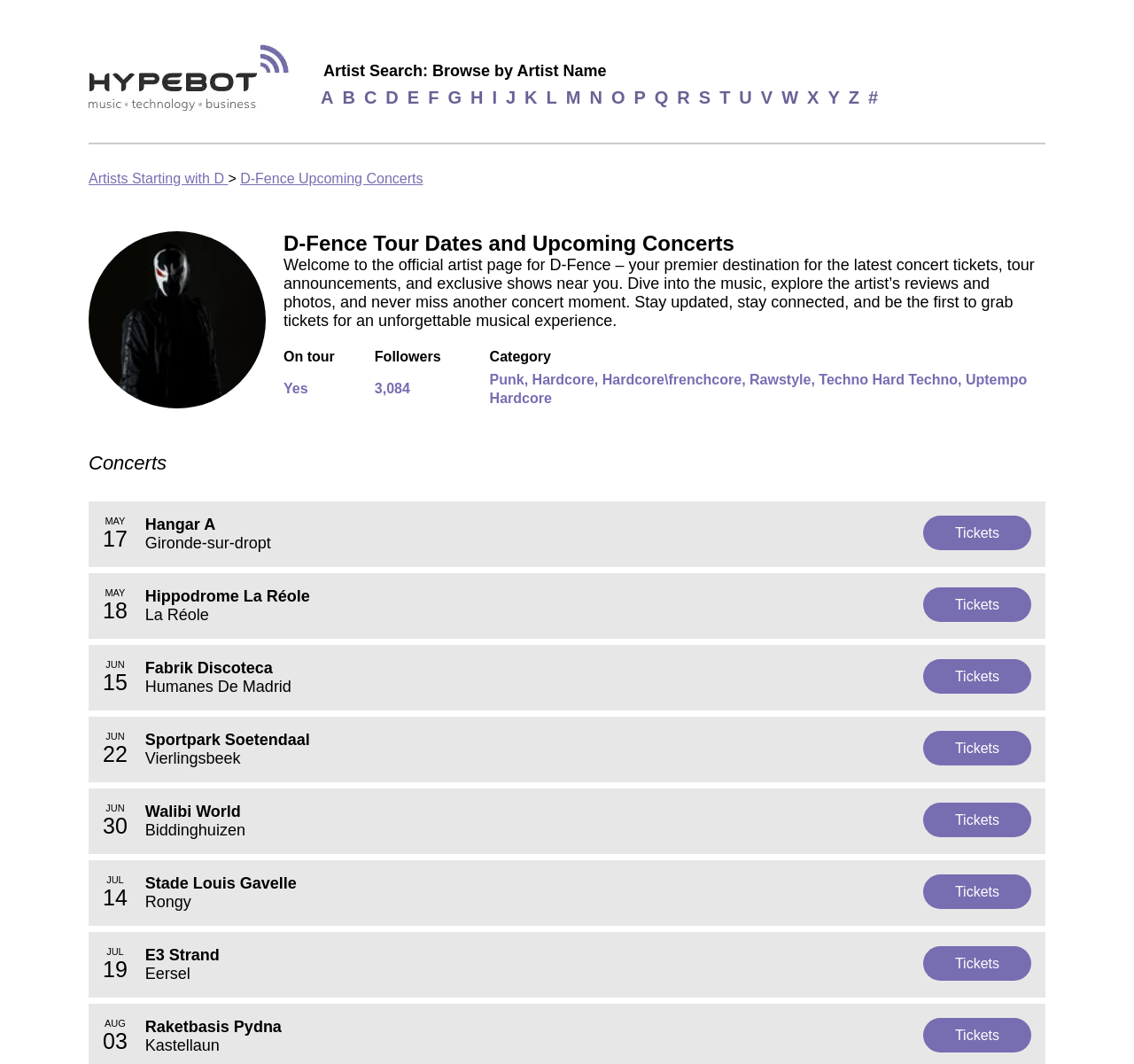Identify and provide the main heading of the webpage.

D-Fence Tour Dates and Upcoming Concerts